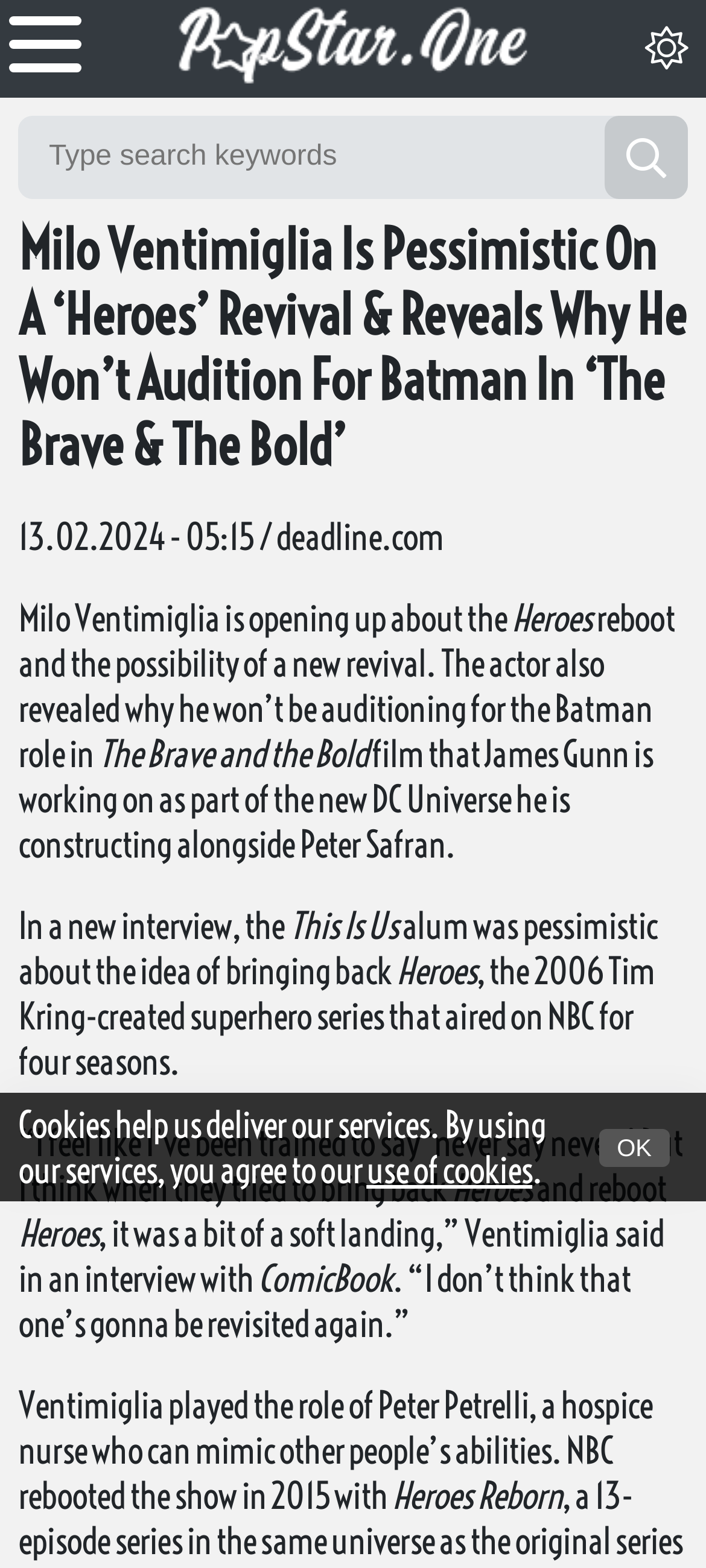What is the name of the publication Milo Ventimiglia gave an interview to?
Please answer the question with as much detail as possible using the screenshot.

According to the article, Milo Ventimiglia gave an interview to ComicBook, in which he talked about the possibility of a Heroes revival and his decision not to audition for the Batman role in The Brave and the Bold.